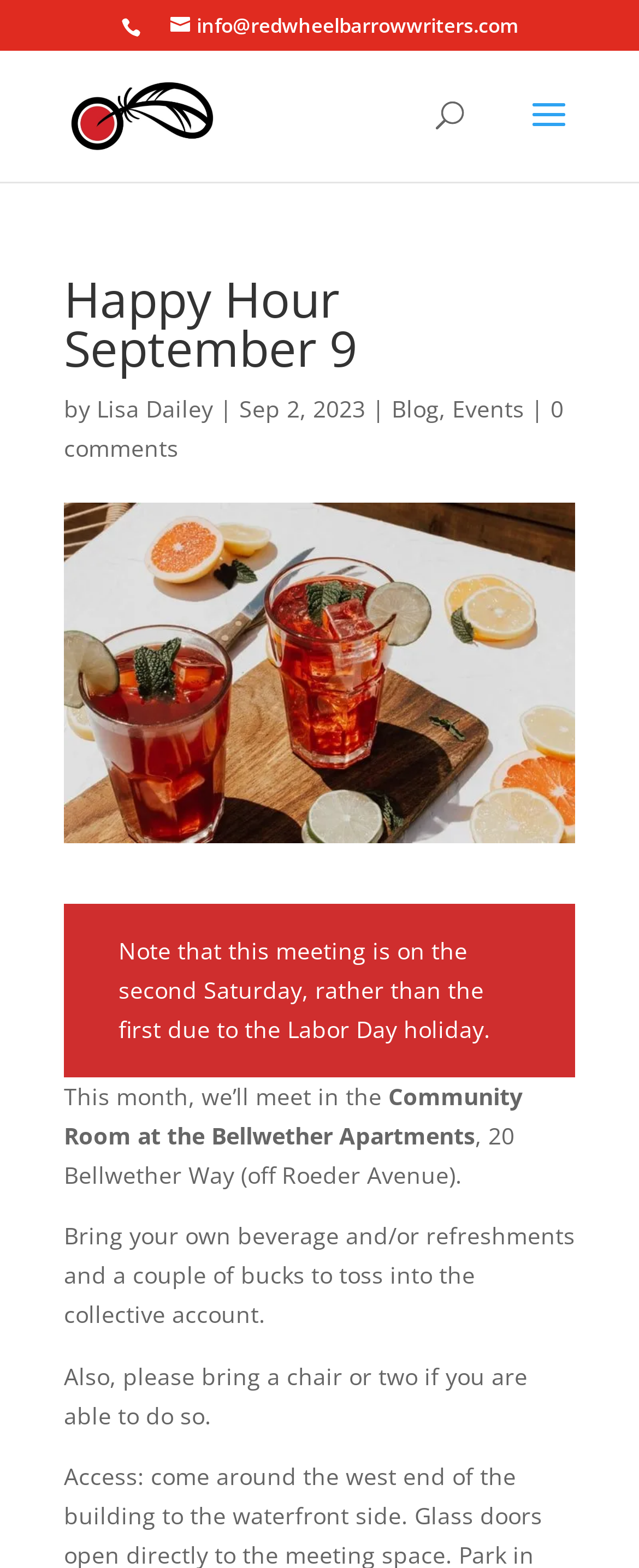Who is the author of the Happy Hour September 9 post?
Using the image as a reference, deliver a detailed and thorough answer to the question.

I found the author's name by looking at the text following the 'by' keyword, which is a common indicator of authorship. The text 'by' is followed by a link with the text 'Lisa Dailey', which suggests that Lisa Dailey is the author of the post.